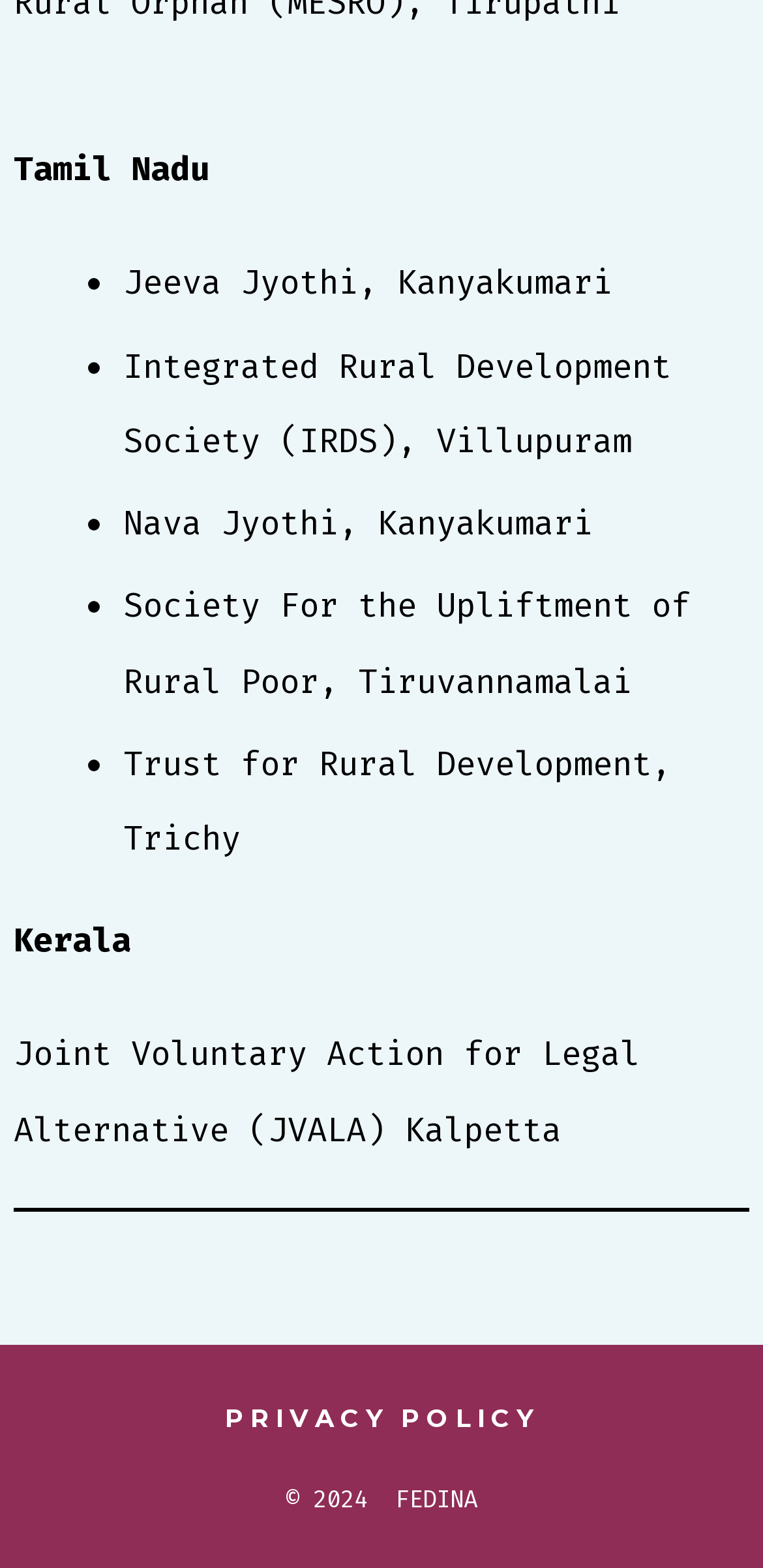What is the name of the organization mentioned at the bottom of the webpage?
Please use the visual content to give a single word or phrase answer.

FEDINA